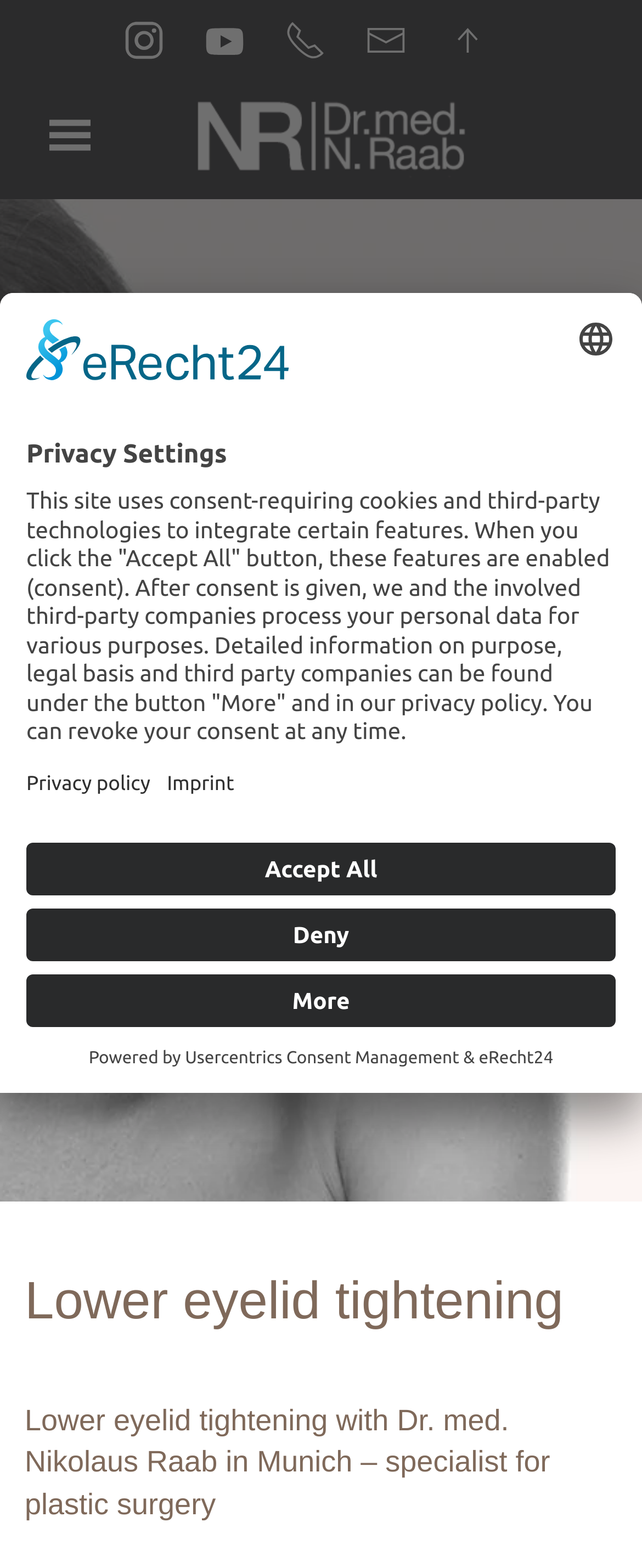Detail the webpage's structure and highlights in your description.

This webpage is about lower eyelid tightening, a cosmetic procedure offered by Dr. Nikolaus Raab, a specialist in plastic surgery in Munich. 

At the top left corner, there is a button to open the menu, accompanied by an image. Next to it, there is a link to go back to the home page, accompanied by an image of Dr. Raab's logo. 

Below these elements, there are five links, each accompanied by an image, which seem to be navigation links. 

The main content of the page starts with a heading that reads "Lower eyelid tightening" in a large font size. Below this heading, there is another heading that provides more information about the procedure, mentioning Dr. Raab's name and location. 

On the right side of the page, there is a button with Dr. Raab's name and the procedure's name, accompanied by an image. 

At the bottom left corner, there is a button to open the privacy settings, which is a modal dialog. This dialog has a logo, a heading, and a paragraph explaining how the site uses cookies and third-party technologies. There are also buttons to select a language, open the privacy policy, and open the imprint. Additionally, there are buttons to accept or deny the use of cookies and to get more information. 

At the very bottom of the page, there are three lines of text, including a statement about the site being powered by Usercentrics Consent Management and eRecht24.